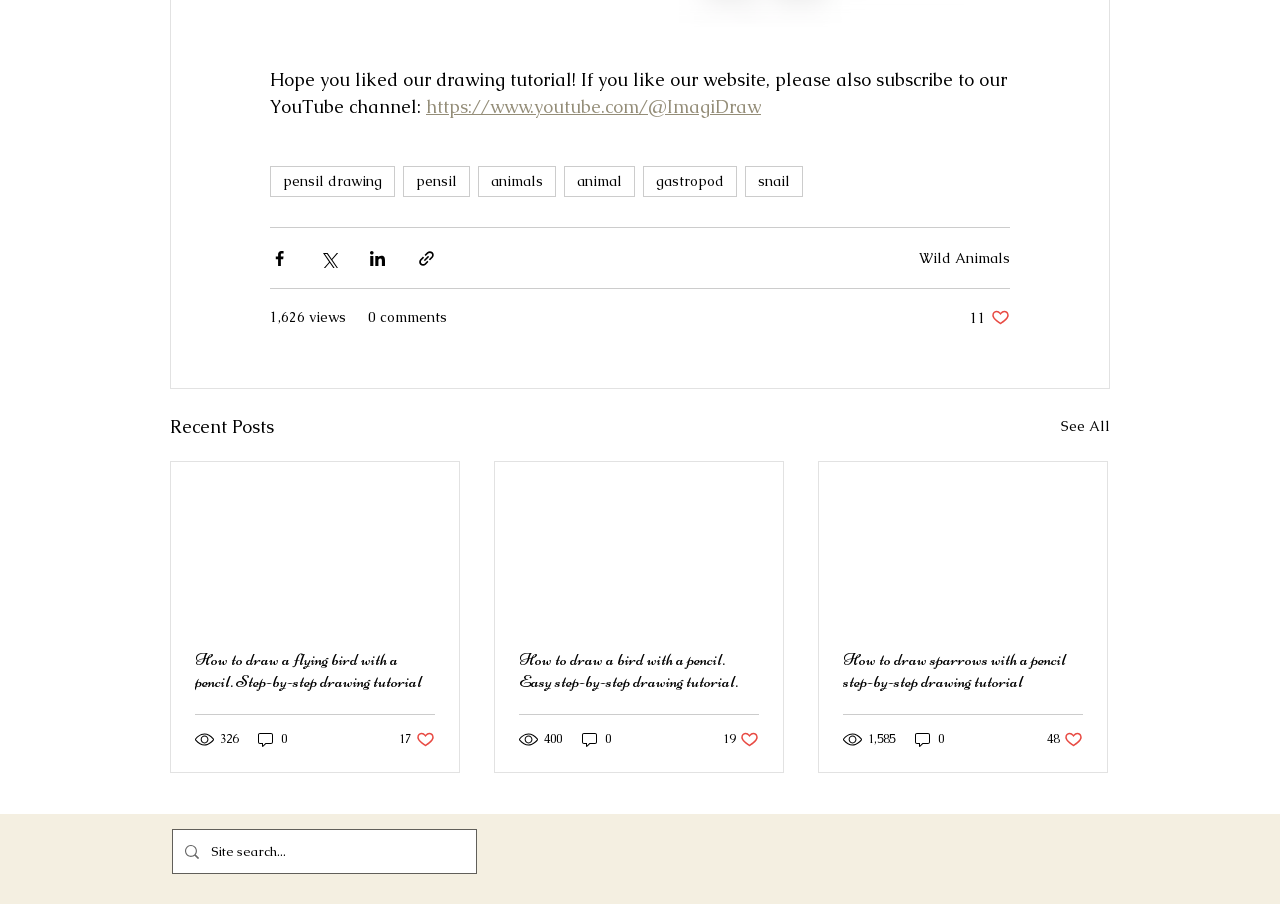Determine the bounding box of the UI element mentioned here: "aria-label="Site search..." name="q" placeholder="Site search..."". The coordinates must be in the format [left, top, right, bottom] with values ranging from 0 to 1.

[0.165, 0.918, 0.339, 0.966]